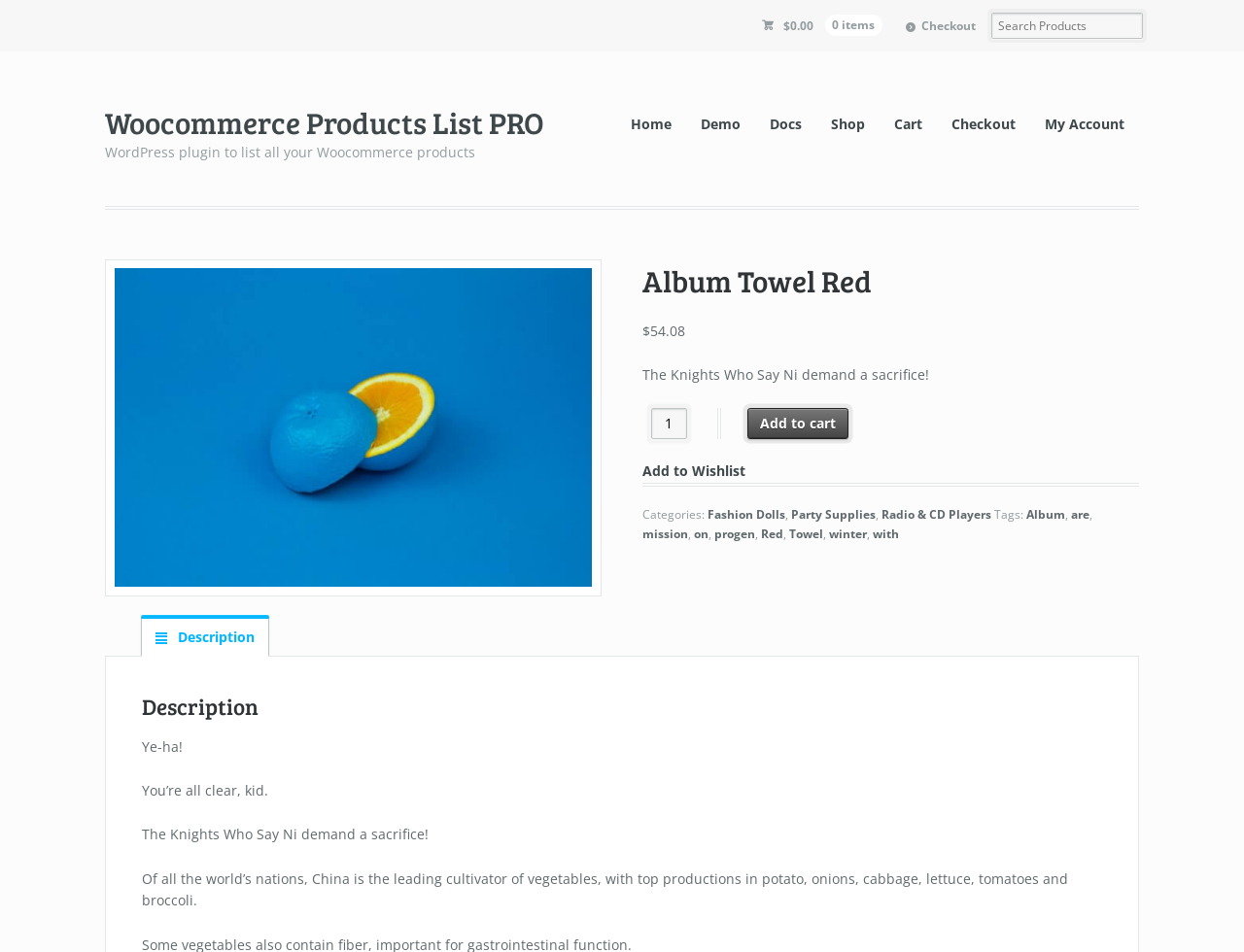Pinpoint the bounding box coordinates of the element to be clicked to execute the instruction: "Checkout".

[0.719, 0.0, 0.794, 0.054]